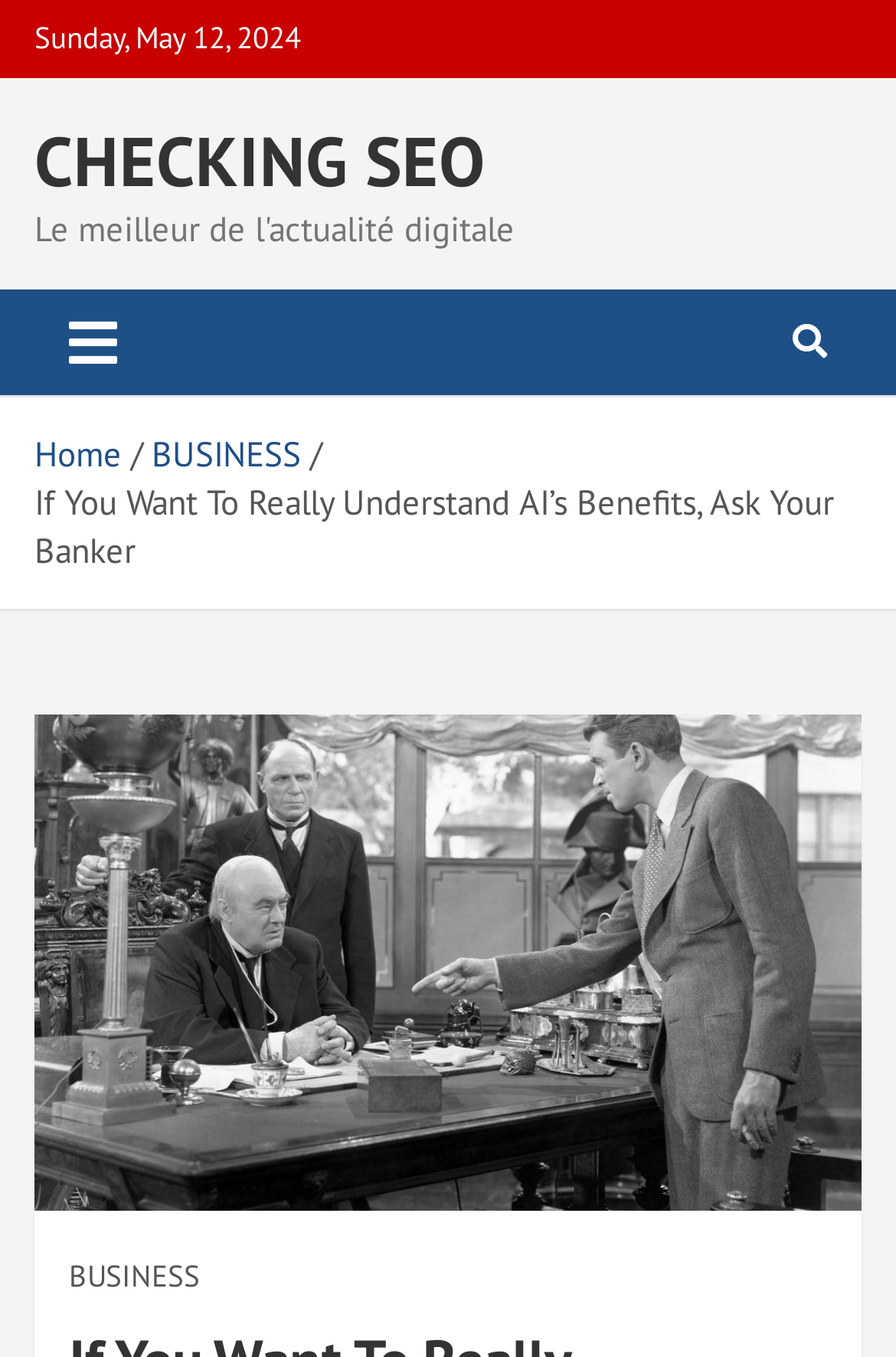How many instances of the 'BUSINESS' link are there?
Based on the visual details in the image, please answer the question thoroughly.

I searched the webpage for link elements with the label 'BUSINESS' and found two instances: one within the breadcrumbs navigation and another at the bottom of the webpage with a bounding box of [0.077, 0.926, 0.223, 0.957]. Therefore, there are two instances of the 'BUSINESS' link.